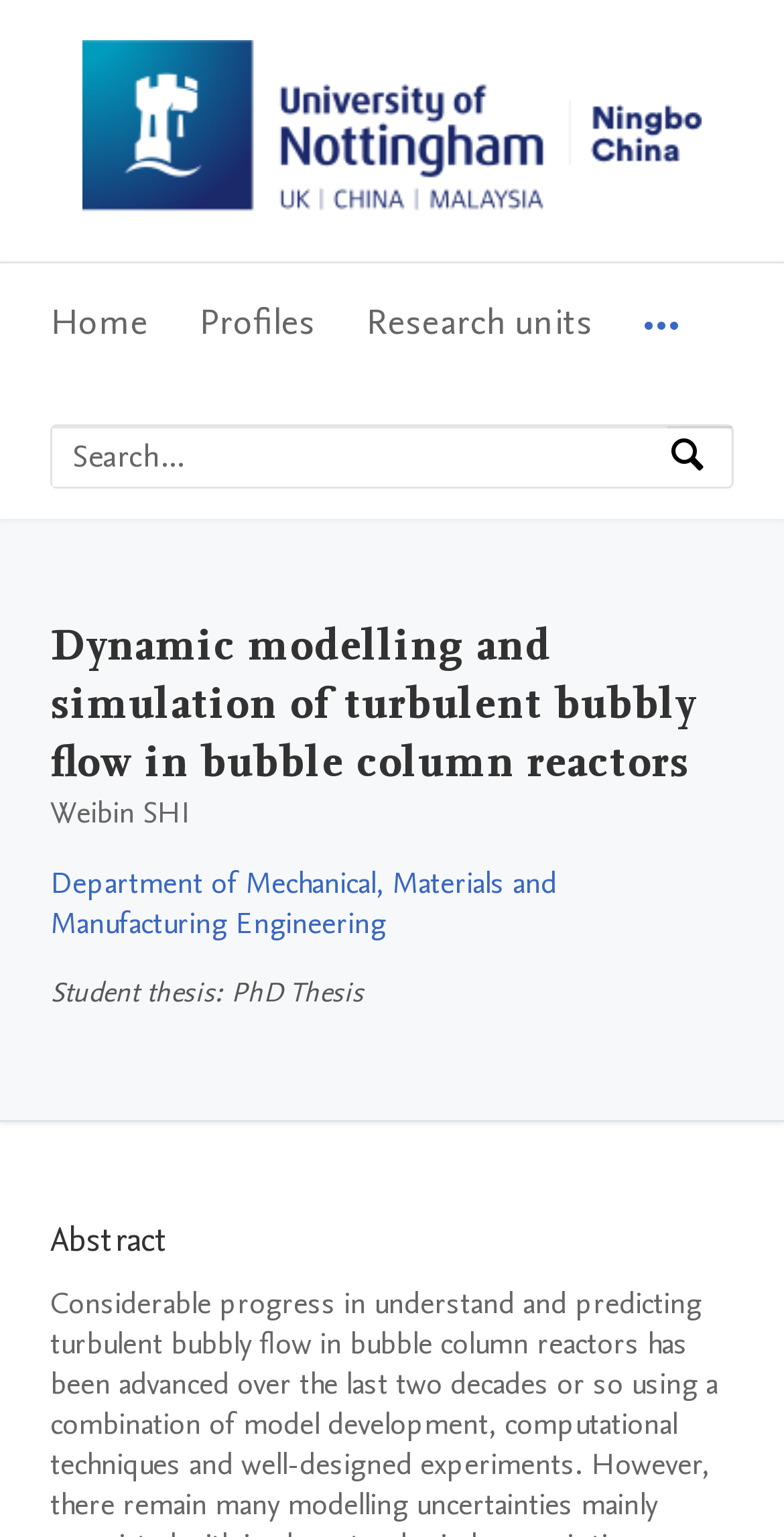How many navigation menu items are there?
Look at the image and answer the question with a single word or phrase.

5